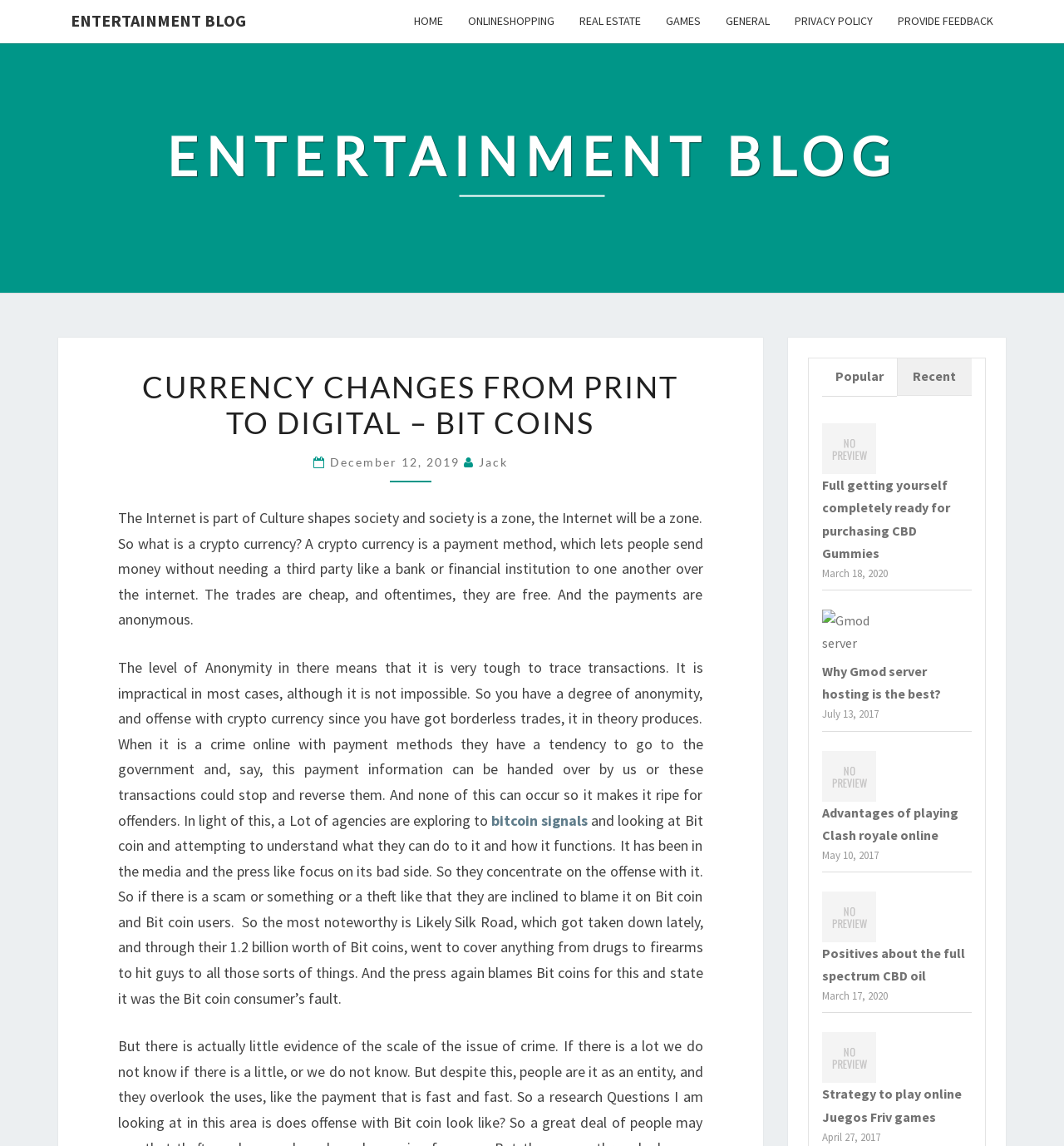Identify the bounding box for the element characterized by the following description: "Home".

[0.377, 0.0, 0.428, 0.038]